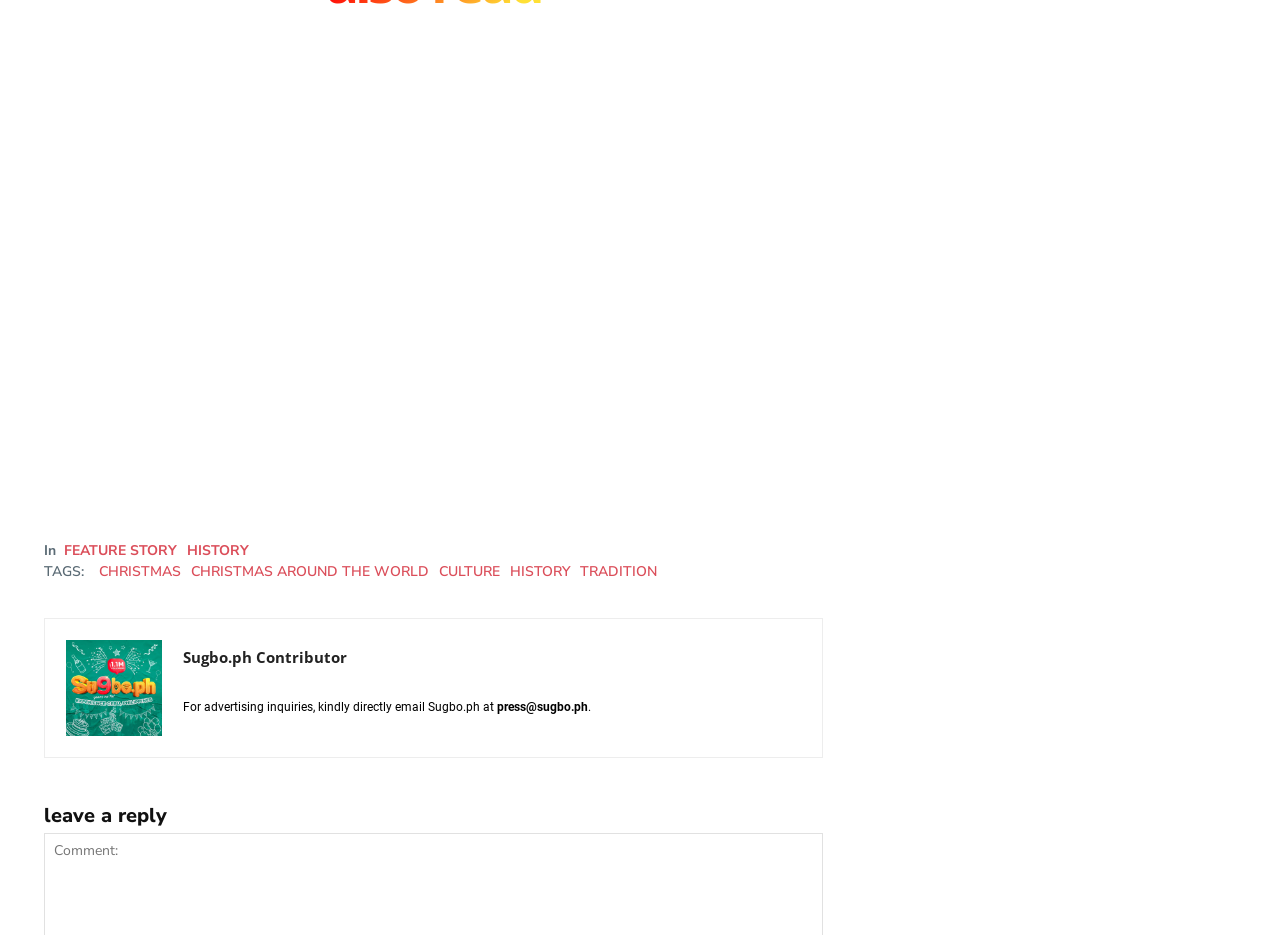What is the email address for advertising inquiries?
Could you answer the question with a detailed and thorough explanation?

I found the email address for advertising inquiries in the section that says 'For advertising inquiries, kindly directly email Sugbo.ph at', which is 'press@sugbo.ph'.